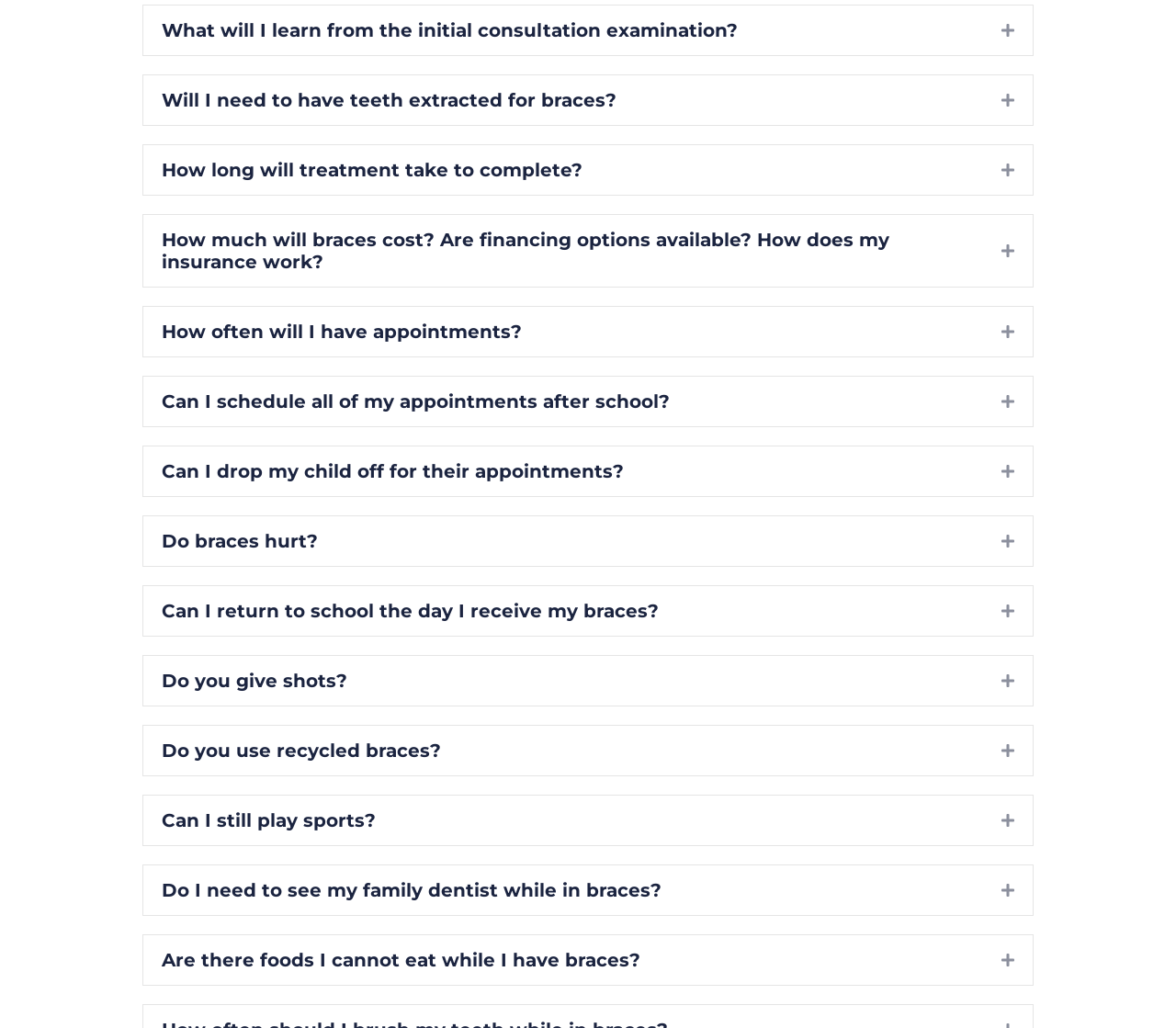Using the webpage screenshot, locate the HTML element that fits the following description and provide its bounding box: "Do you give shots? Expand".

[0.122, 0.638, 0.878, 0.686]